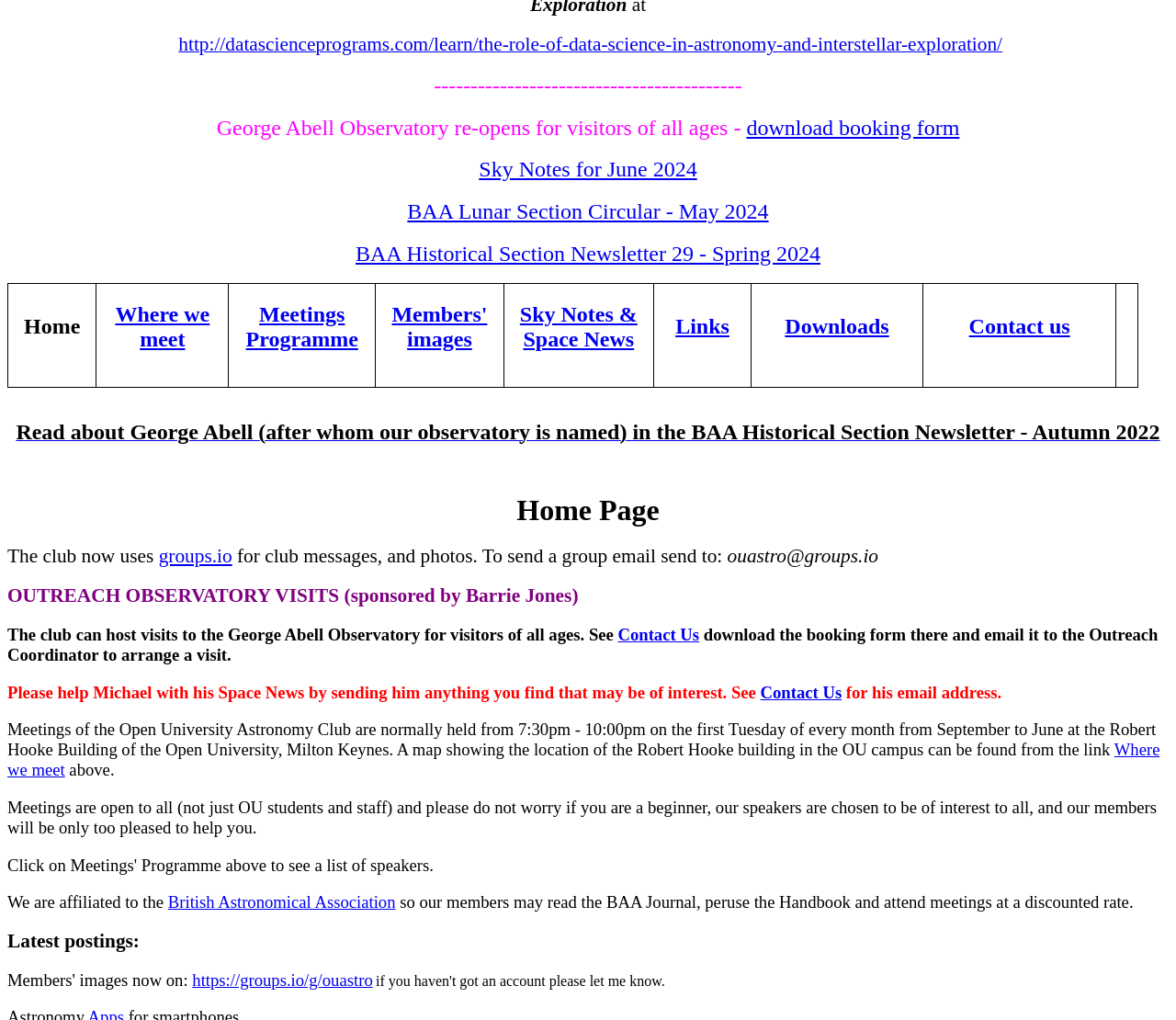Using the provided element description, identify the bounding box coordinates as (top-left x, top-left y, bottom-right x, bottom-right y). Ensure all values are between 0 and 1. Description: http://datascienceprograms.com/learn/the-role-of-data-science-in-astronomy-and-interstellar-exploration/

[0.152, 0.037, 0.852, 0.052]